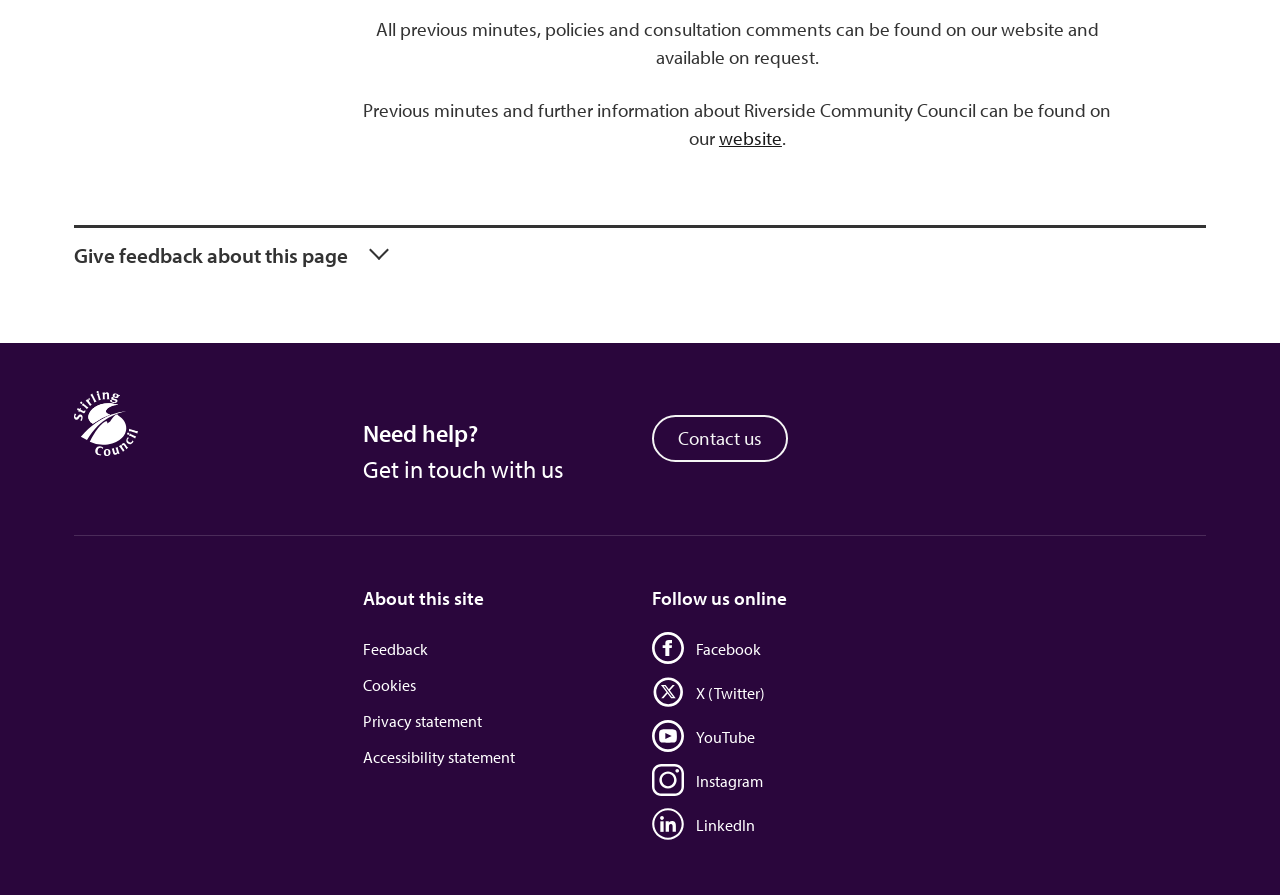Where can I find previous minutes and policies?
Utilize the image to construct a detailed and well-explained answer.

The answer can be found by looking at the top of the webpage, where there is a static text that says 'All previous minutes, policies and consultation comments can be found on our website and available on request'.